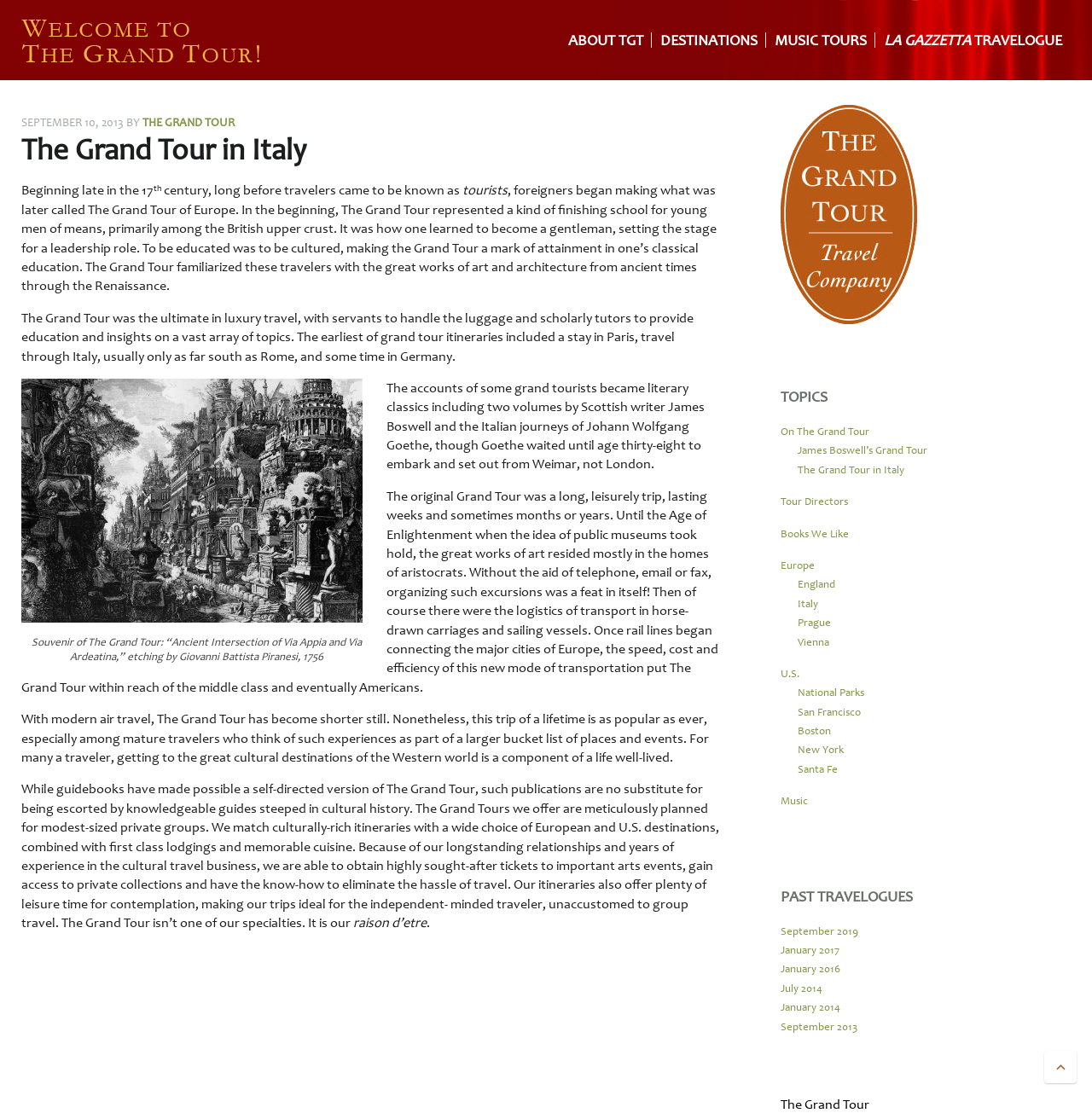Please identify the coordinates of the bounding box for the clickable region that will accomplish this instruction: "View piranesi-appia-ideale-new image".

[0.02, 0.34, 0.332, 0.559]